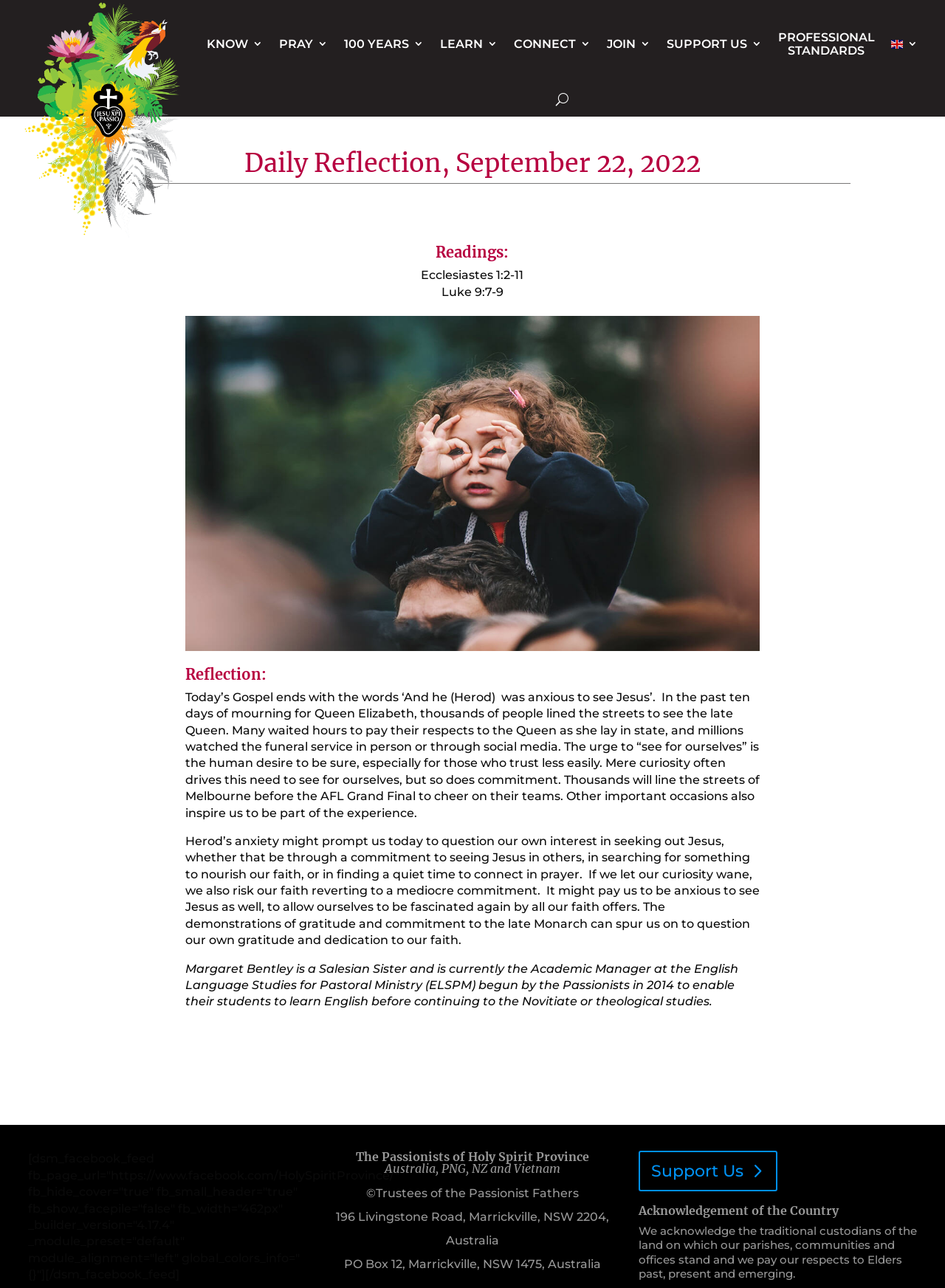What is the address of the Passionist Fathers?
We need a detailed and meticulous answer to the question.

The address of the Passionist Fathers can be found at the bottom of the webpage, in a static text element that lists the address as '196 Livingstone Road, Marrickville, NSW 2204, Australia'.